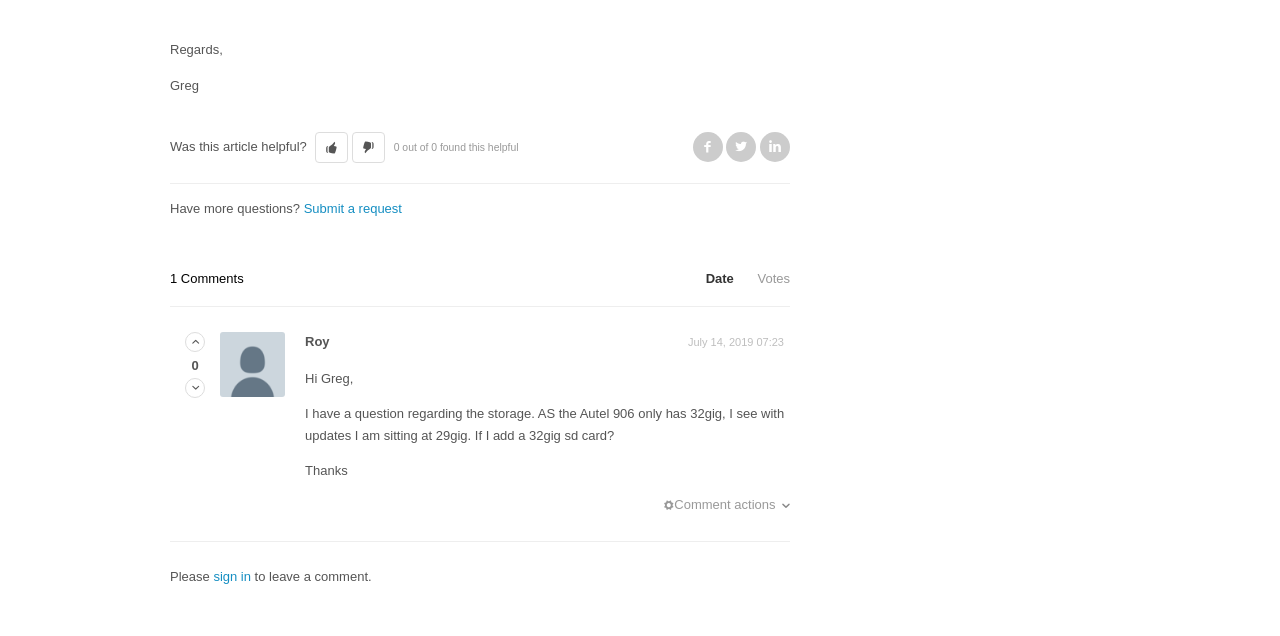How many people found this article helpful?
Refer to the screenshot and deliver a thorough answer to the question presented.

The number of people who found this article helpful can be found at the bottom of the page, where it says '0 out of 0 found this helpful'.